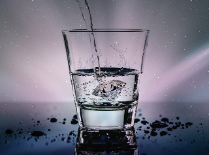What is the theme of the image?
Using the image, respond with a single word or phrase.

Staying hydrated